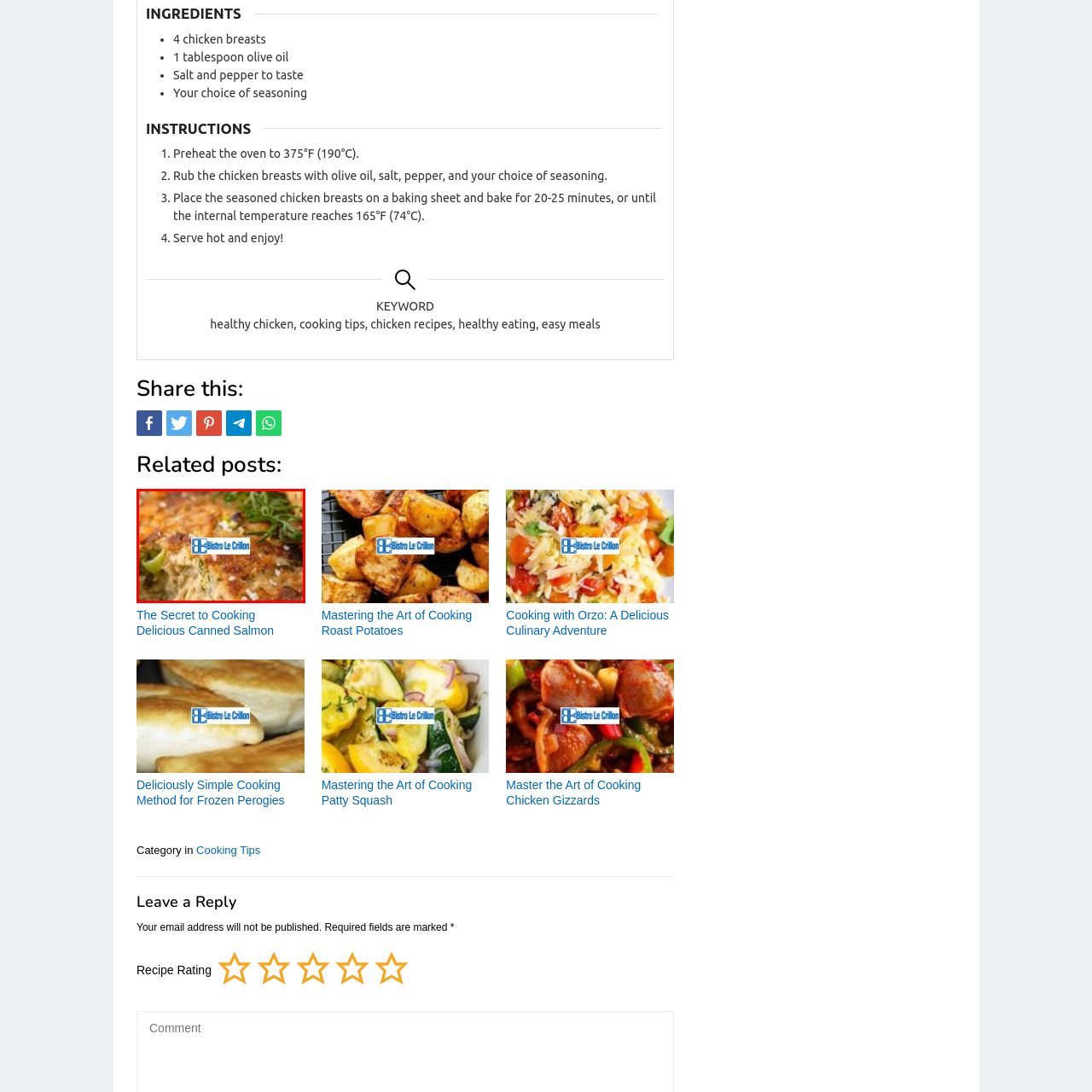Pay attention to the area highlighted by the red boundary and answer the question with a single word or short phrase: 
What is used to garnish the dish?

Finely chopped greens